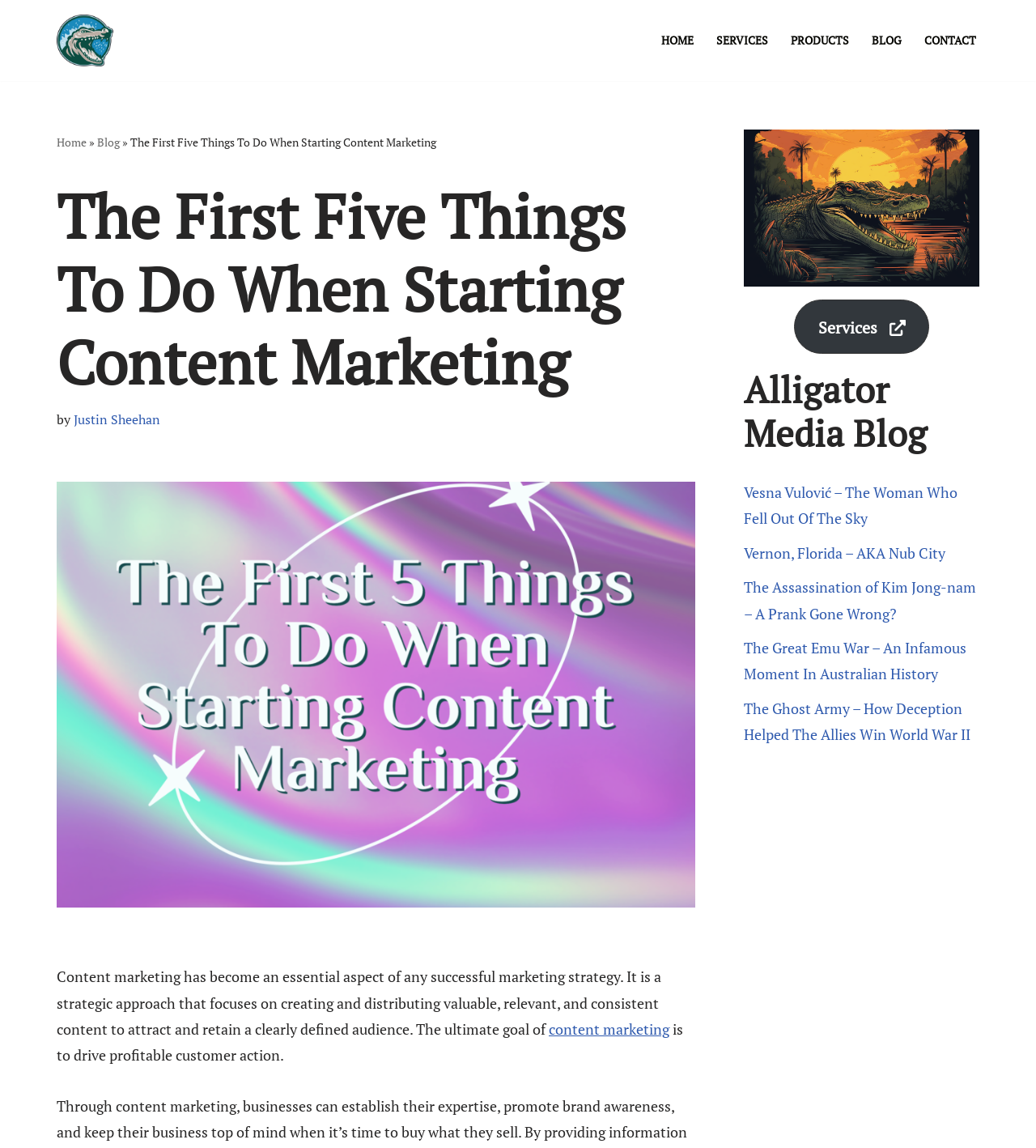Specify the bounding box coordinates of the region I need to click to perform the following instruction: "Click on the 'Vesna Vulović – The Woman Who Fell Out Of The Sky' link". The coordinates must be four float numbers in the range of 0 to 1, i.e., [left, top, right, bottom].

[0.718, 0.42, 0.924, 0.46]